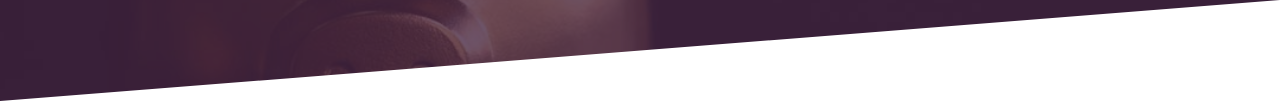What does the design reflect about the company's intention?
Please answer the question with as much detail as possible using the screenshot.

The design subtly reflects the company's intention to provide clarity and ease within the realm of tax consulting. The modern and sophisticated design elements suggest a commitment to simplifying complex tax situations for clients.